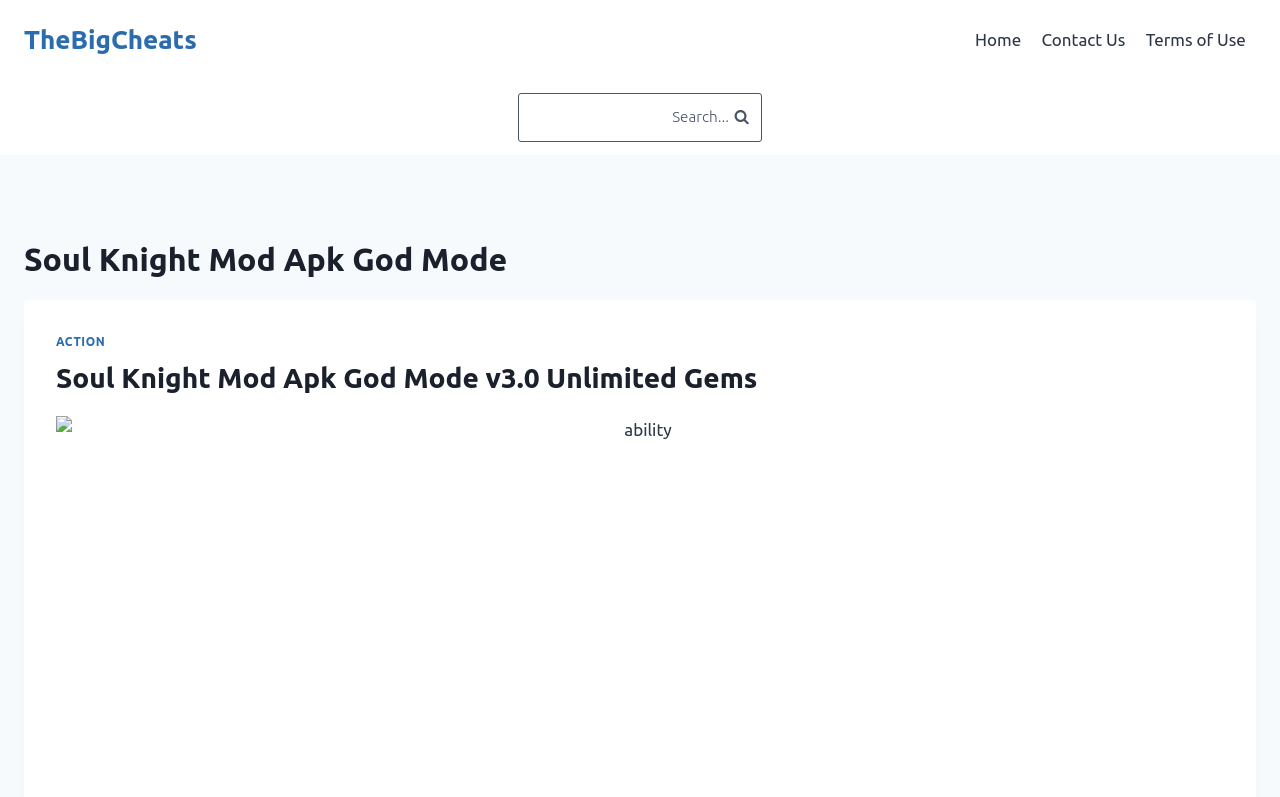Respond concisely with one word or phrase to the following query:
What is the name of the website?

TheBigCheats